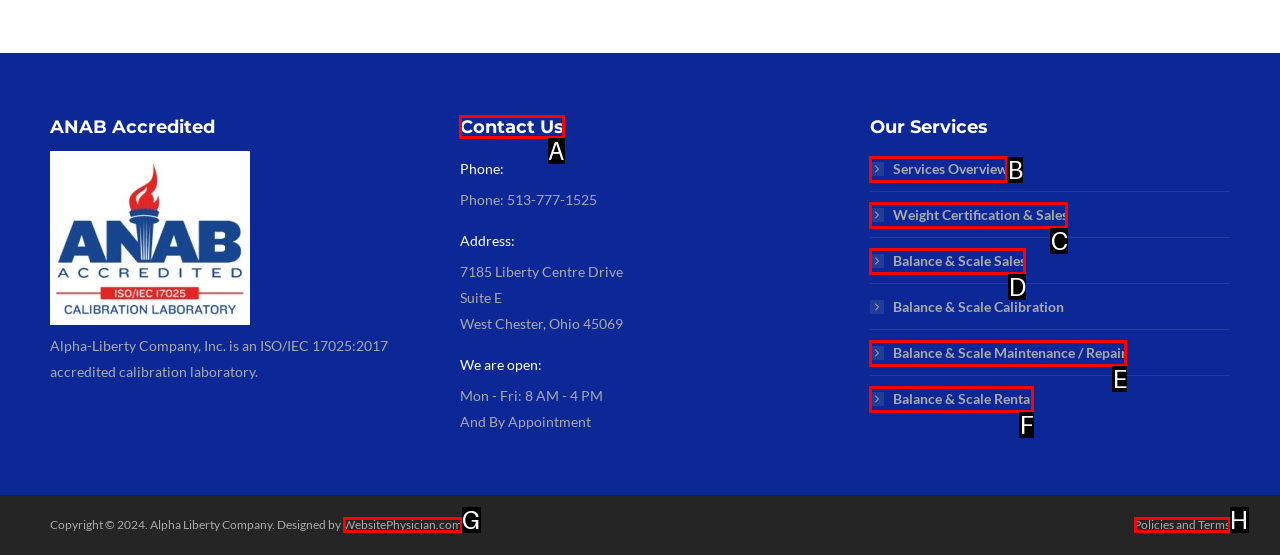Determine the letter of the element I should select to fulfill the following instruction: Click Contact Us. Just provide the letter.

A